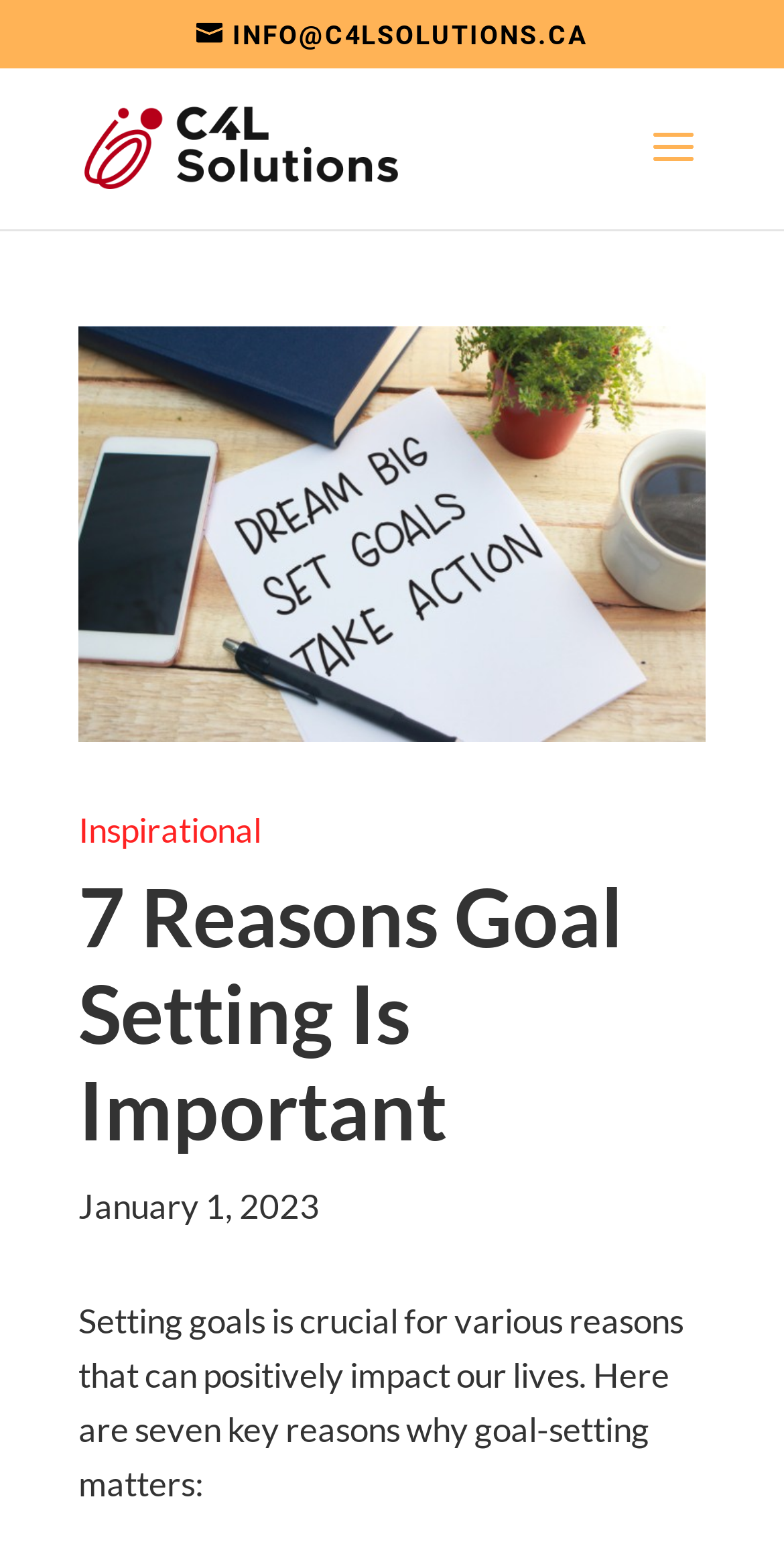Provide the bounding box coordinates of the HTML element described by the text: "info@c4lsolutions.ca". The coordinates should be in the format [left, top, right, bottom] with values between 0 and 1.

[0.25, 0.013, 0.75, 0.032]